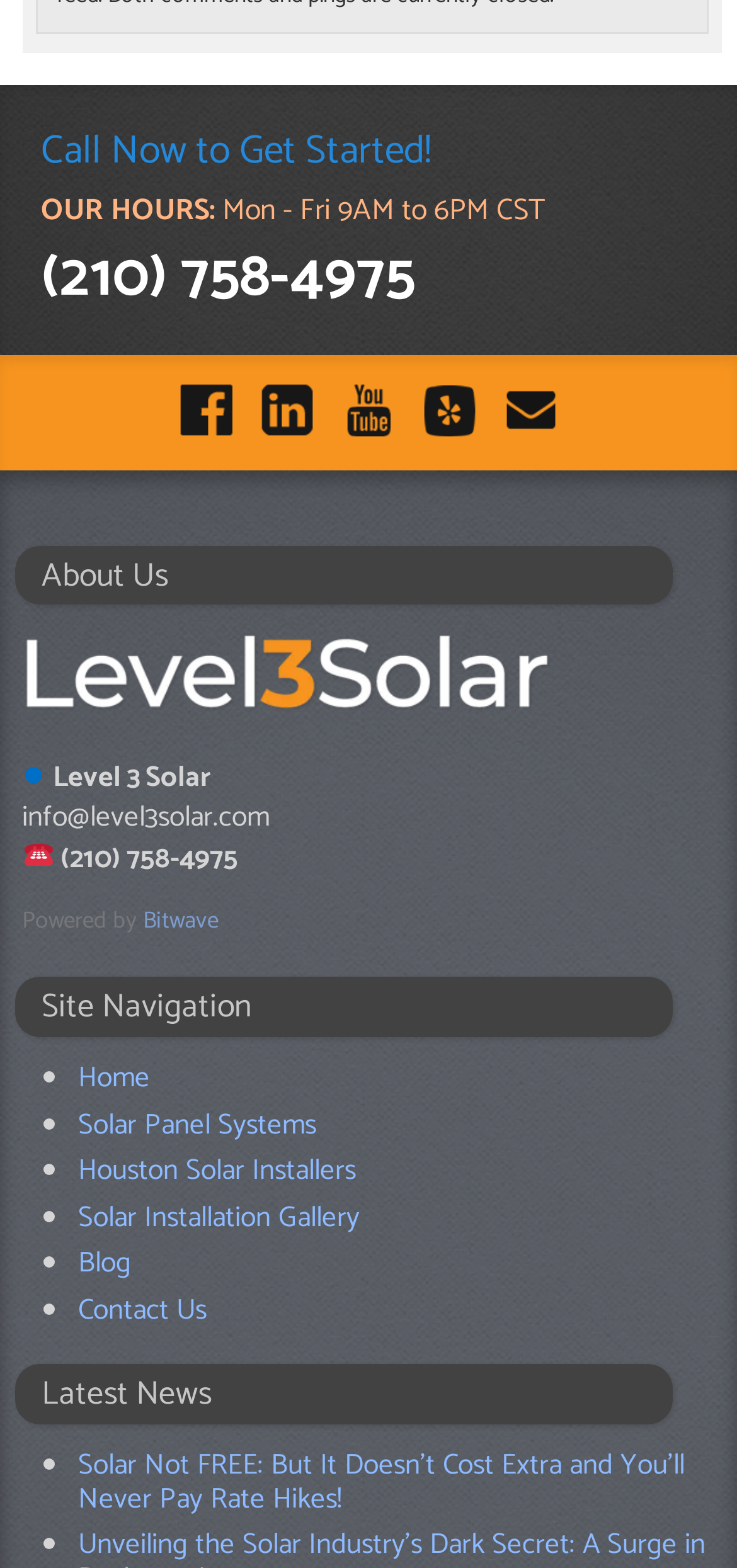What is the company's phone number?
Please use the image to provide a one-word or short phrase answer.

(210) 758-4975